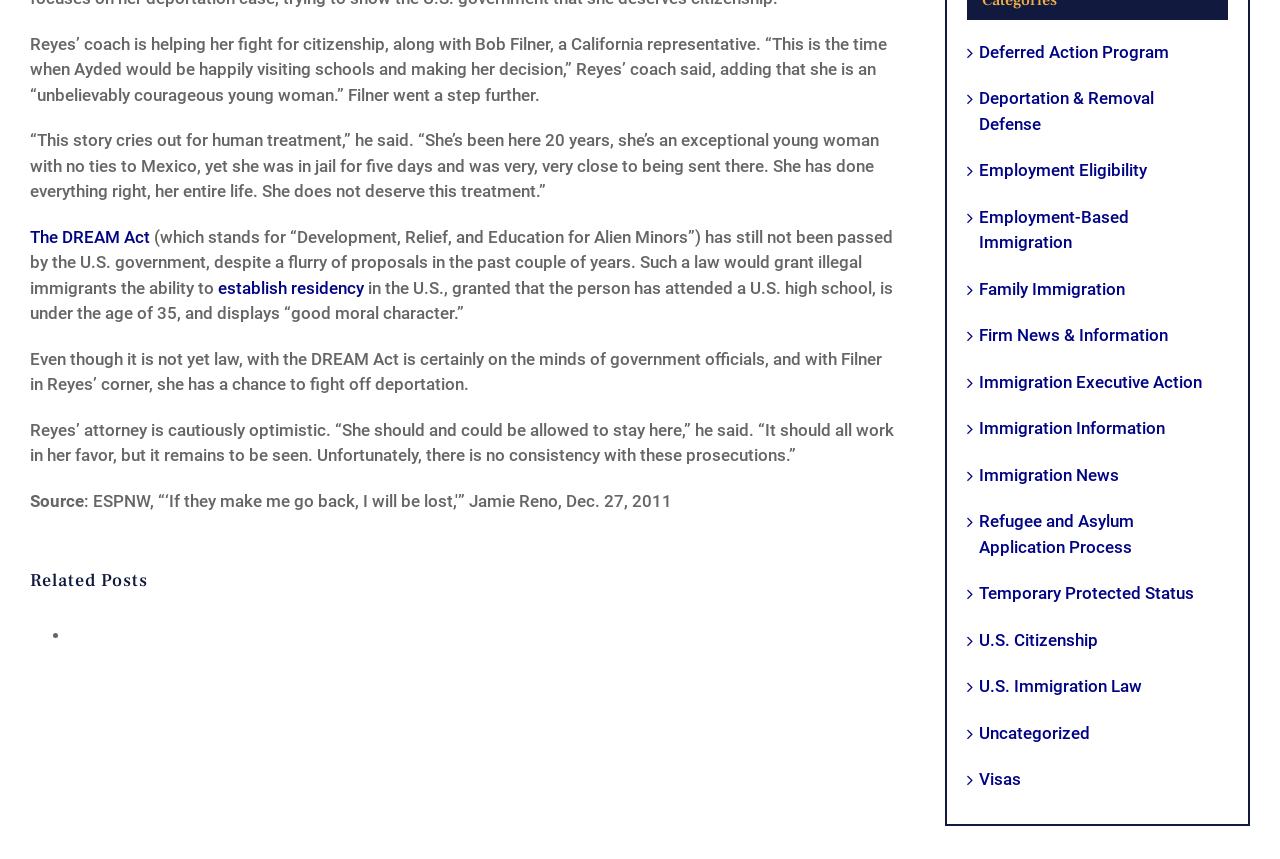What is the DREAM Act?
Please give a detailed answer to the question using the information shown in the image.

The DREAM Act is mentioned in the text as a law that would grant illegal immigrants the ability to establish residency in the U.S., given certain conditions. It stands for 'Development, Relief, and Education for Alien Minors'.